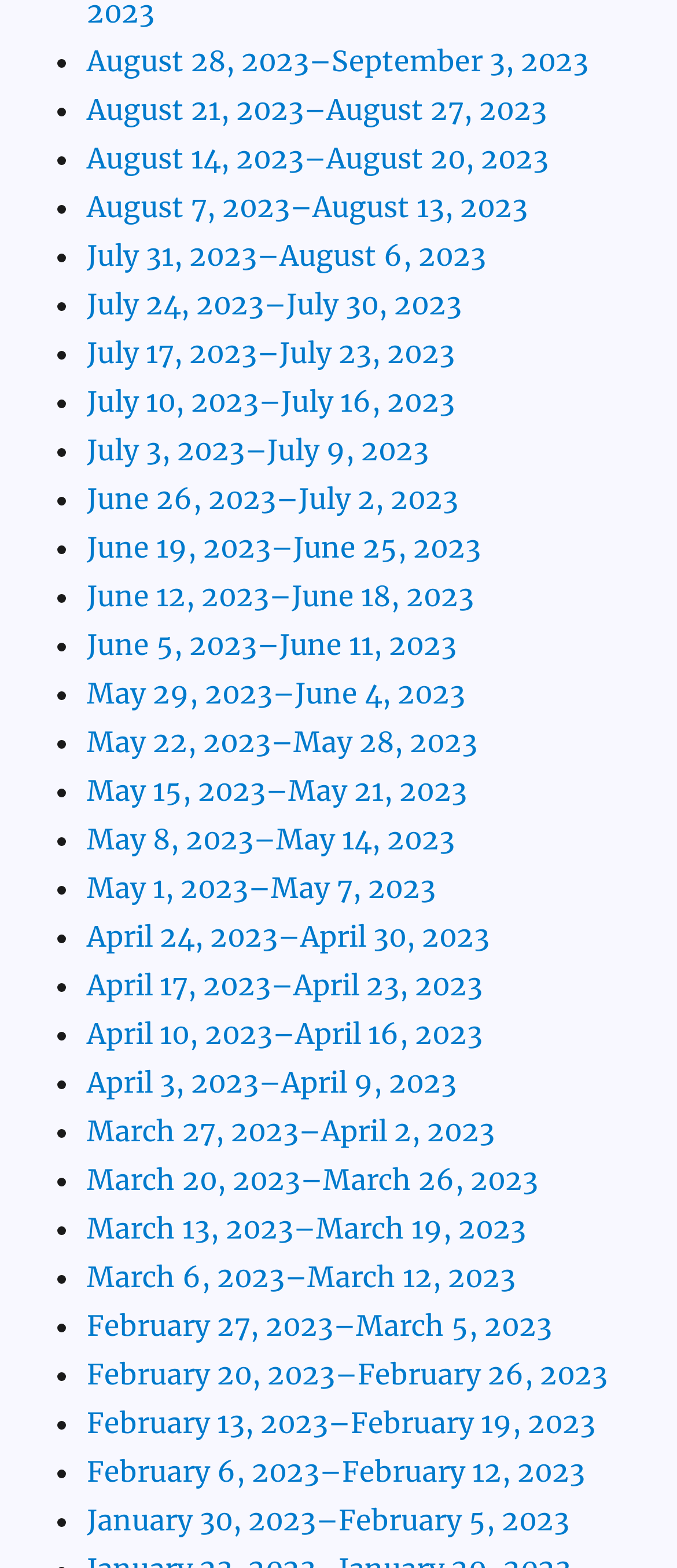Determine the bounding box coordinates of the target area to click to execute the following instruction: "View April 24, 2023–April 30, 2023."

[0.128, 0.586, 0.723, 0.608]